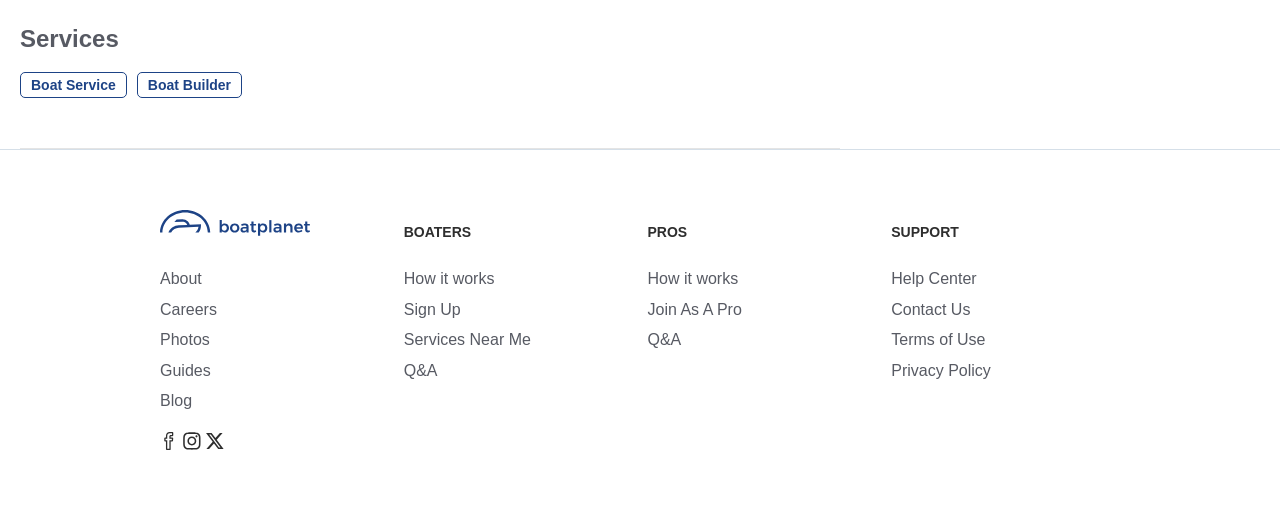Refer to the element description Join As A Pro and identify the corresponding bounding box in the screenshot. Format the coordinates as (top-left x, top-left y, bottom-right x, bottom-right y) with values in the range of 0 to 1.

[0.506, 0.596, 0.685, 0.632]